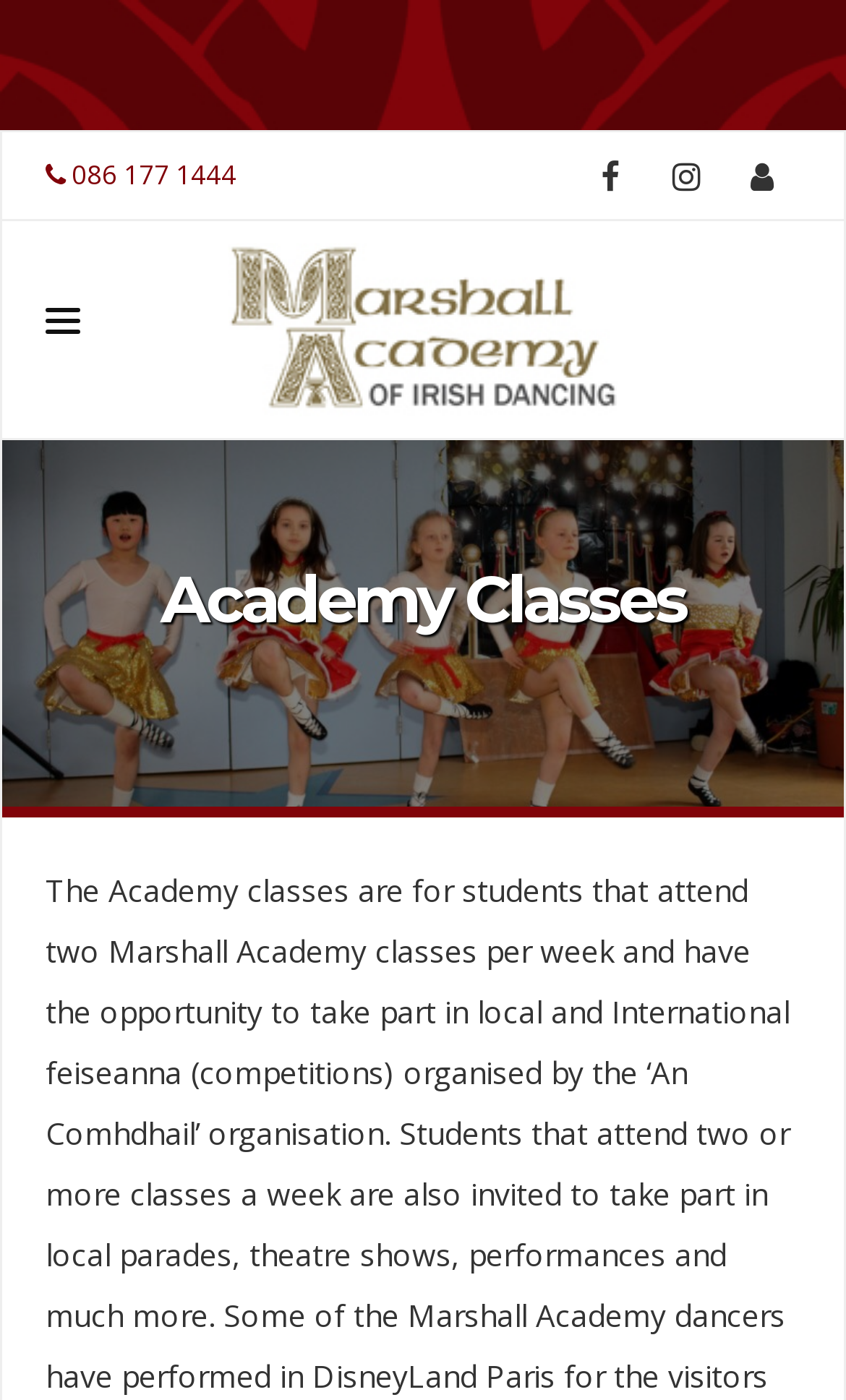Is the 'CLASSES' link a dropdown menu?
Could you give a comprehensive explanation in response to this question?

I found that the 'CLASSES' link has a 'hasPopup' attribute set to true, which indicates that it is a dropdown menu.